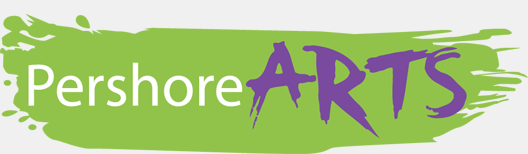From the image, can you give a detailed response to the question below:
What is the color of the word 'Pershore' in the logo?

The color of the word 'Pershore' in the logo is white because the caption states that the word 'Pershore' is displayed in a clean, modern font, colored in white.